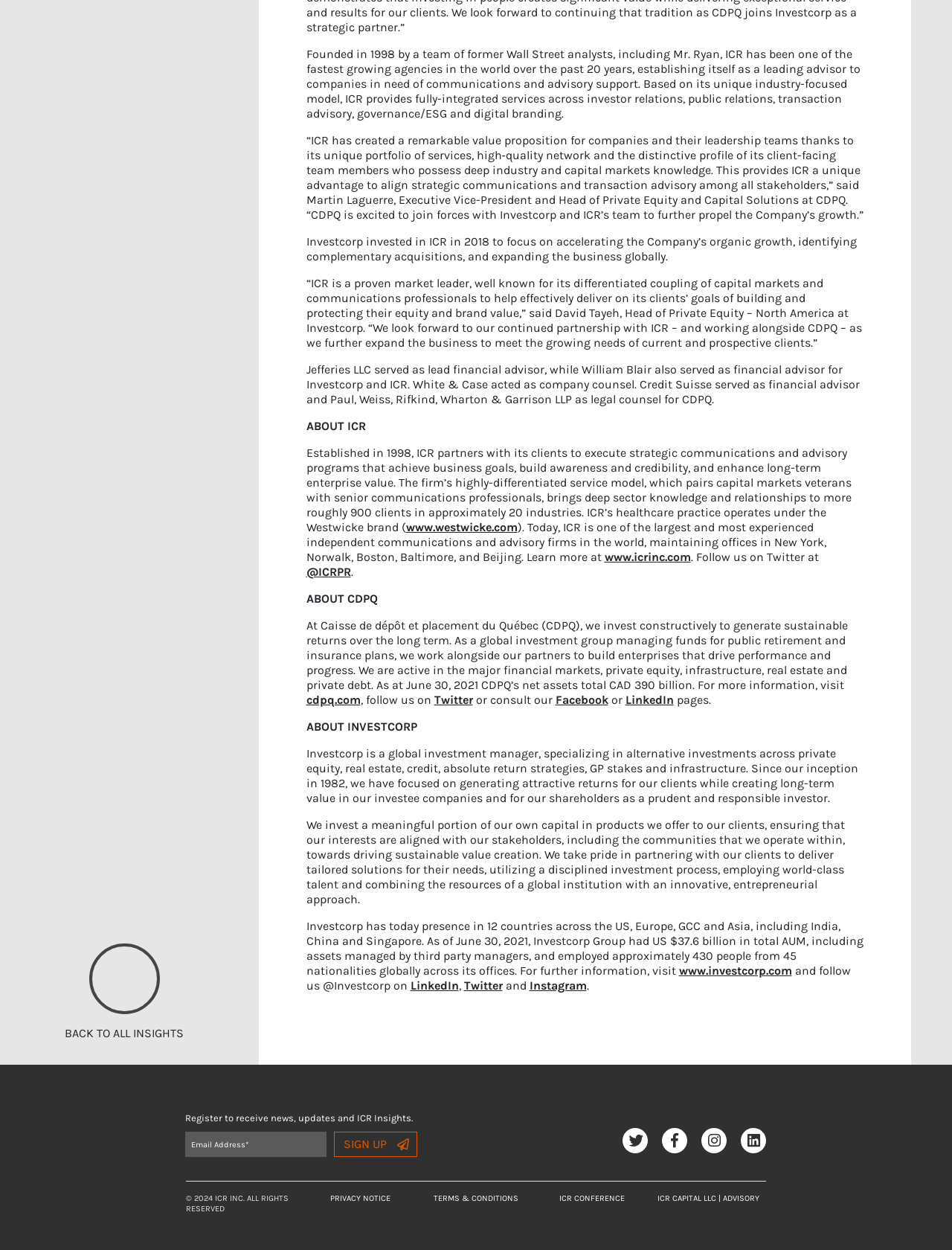How many clients does ICR have?
Please provide a single word or phrase in response based on the screenshot.

Roughly 900